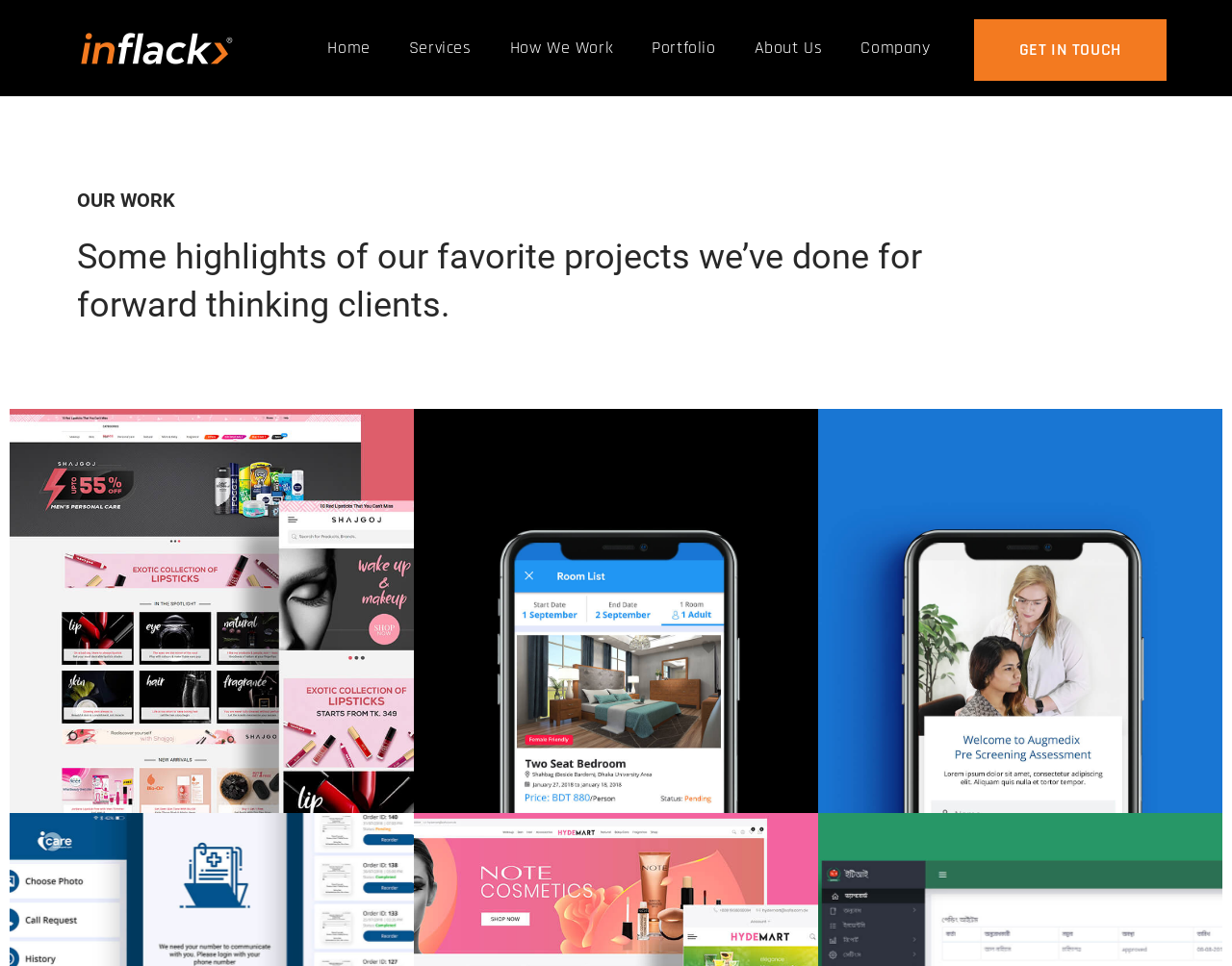Please mark the bounding box coordinates of the area that should be clicked to carry out the instruction: "view portfolio".

[0.517, 0.0, 0.593, 0.1]